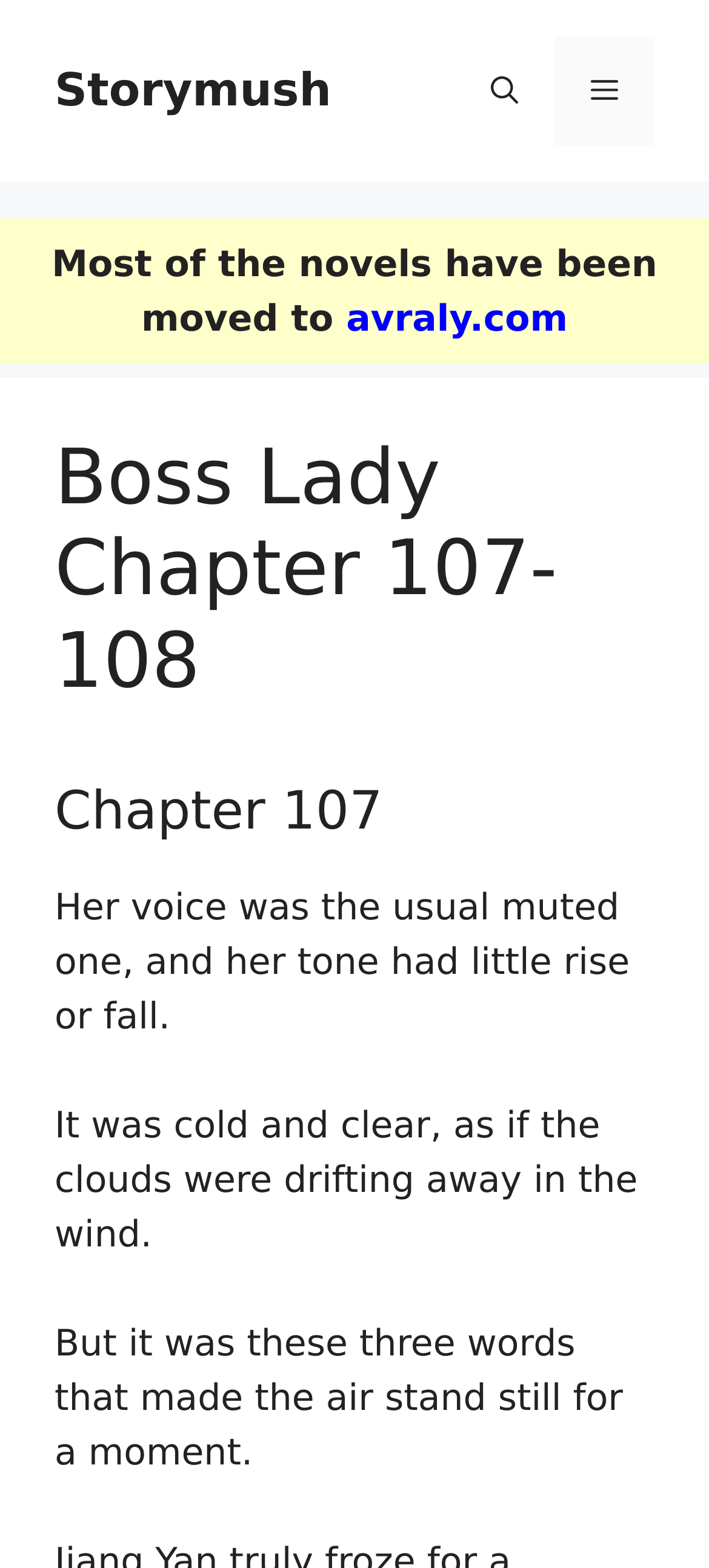Provide the bounding box coordinates of the UI element this sentence describes: "aria-label="Open search"".

[0.641, 0.023, 0.782, 0.093]